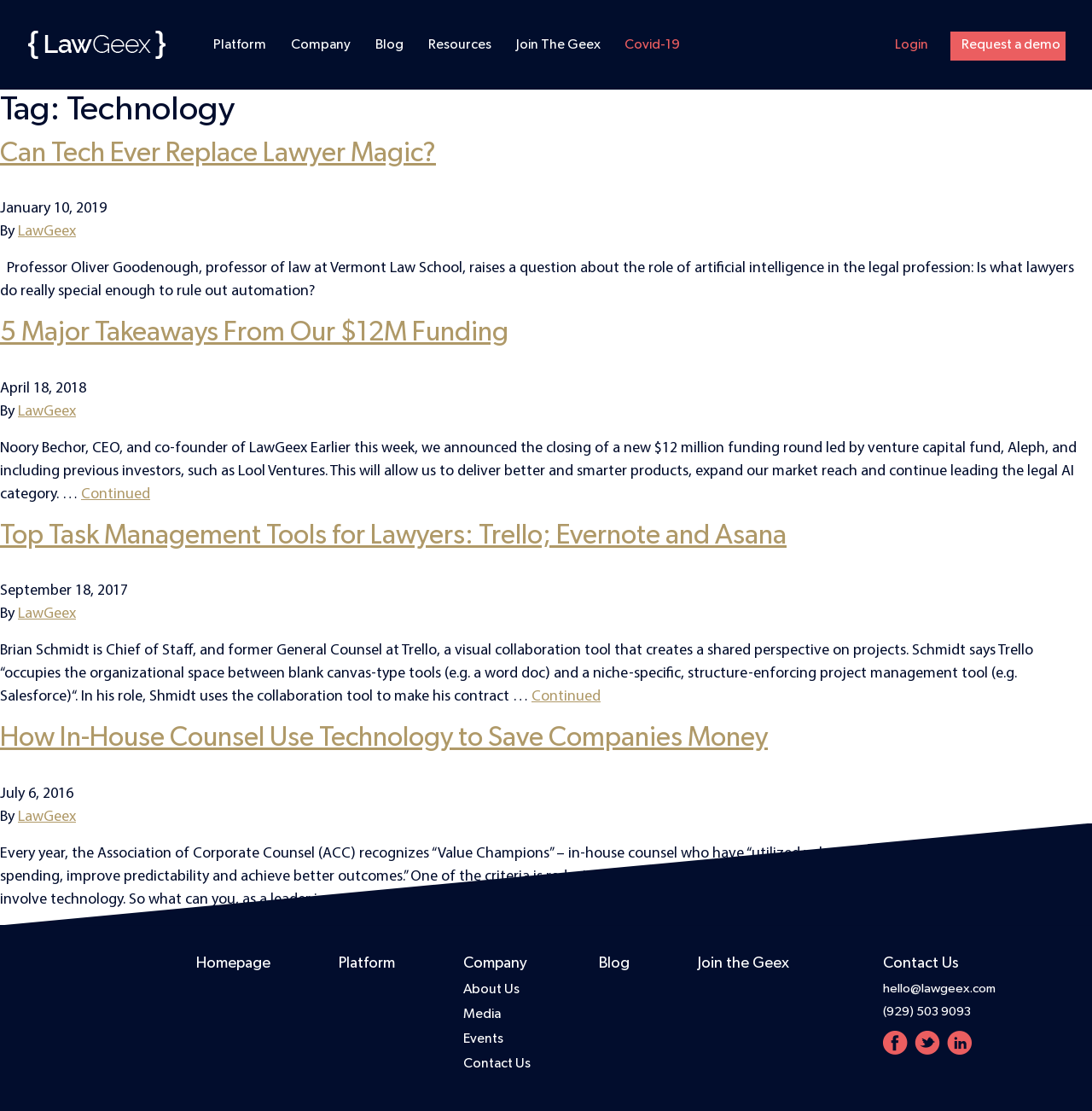Pinpoint the bounding box coordinates of the element that must be clicked to accomplish the following instruction: "Contact LawGeex". The coordinates should be in the format of four float numbers between 0 and 1, i.e., [left, top, right, bottom].

[0.809, 0.86, 0.878, 0.874]